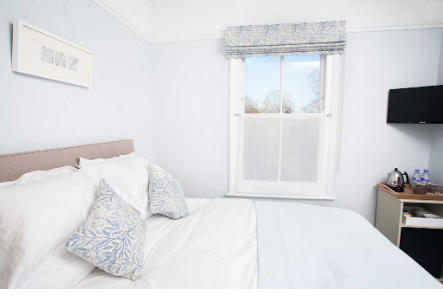What type of blind is on the window?
Provide a detailed and extensive answer to the question.

The window has a light fabric Roman blind, which allows natural light to filter in and enhances the room's tranquil vibe.